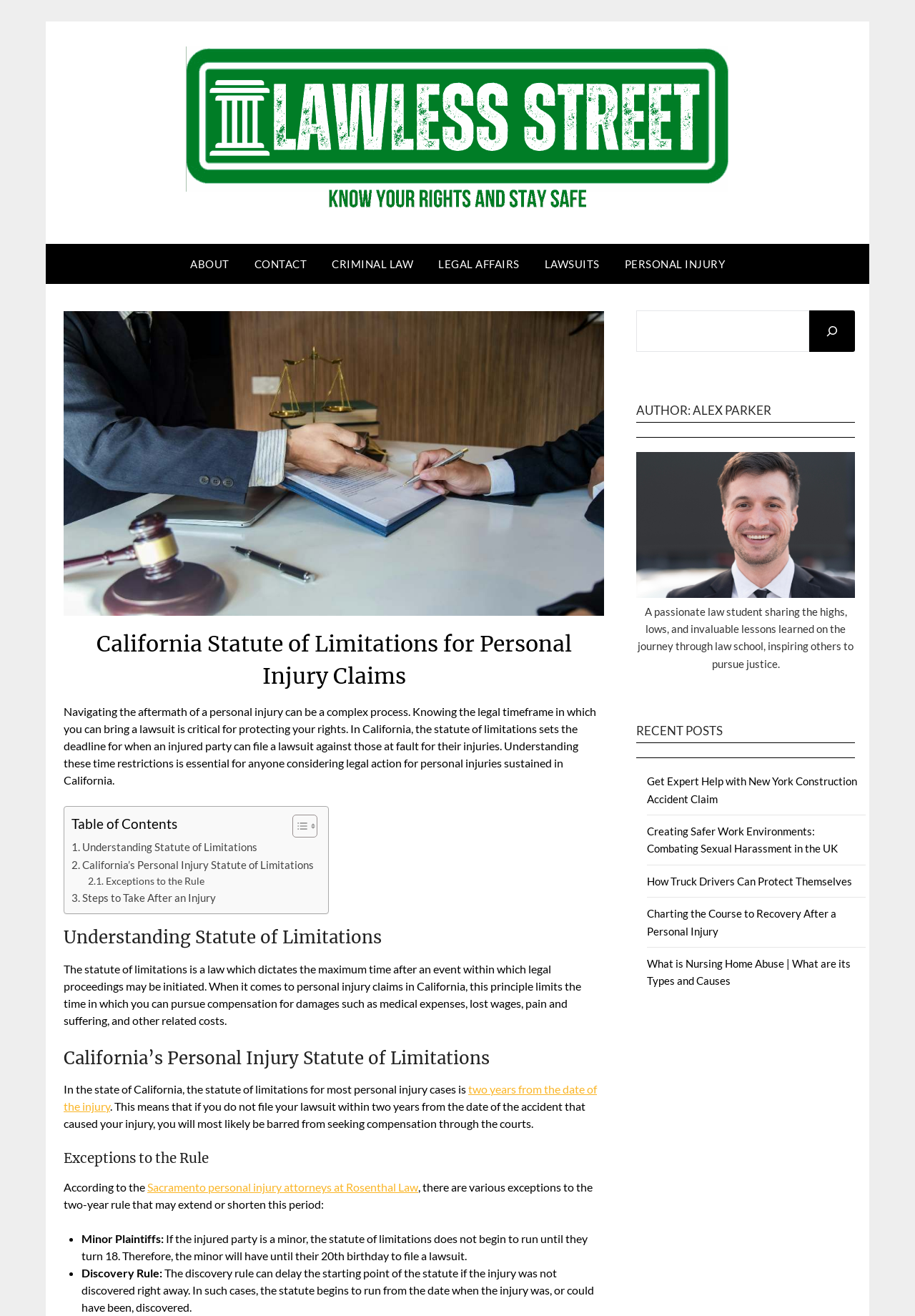What is the main topic of this webpage?
Based on the content of the image, thoroughly explain and answer the question.

Based on the webpage content, I can see that the main topic is about personal injury claims, specifically discussing the California Statute of Limitations for filing personal injury claims.